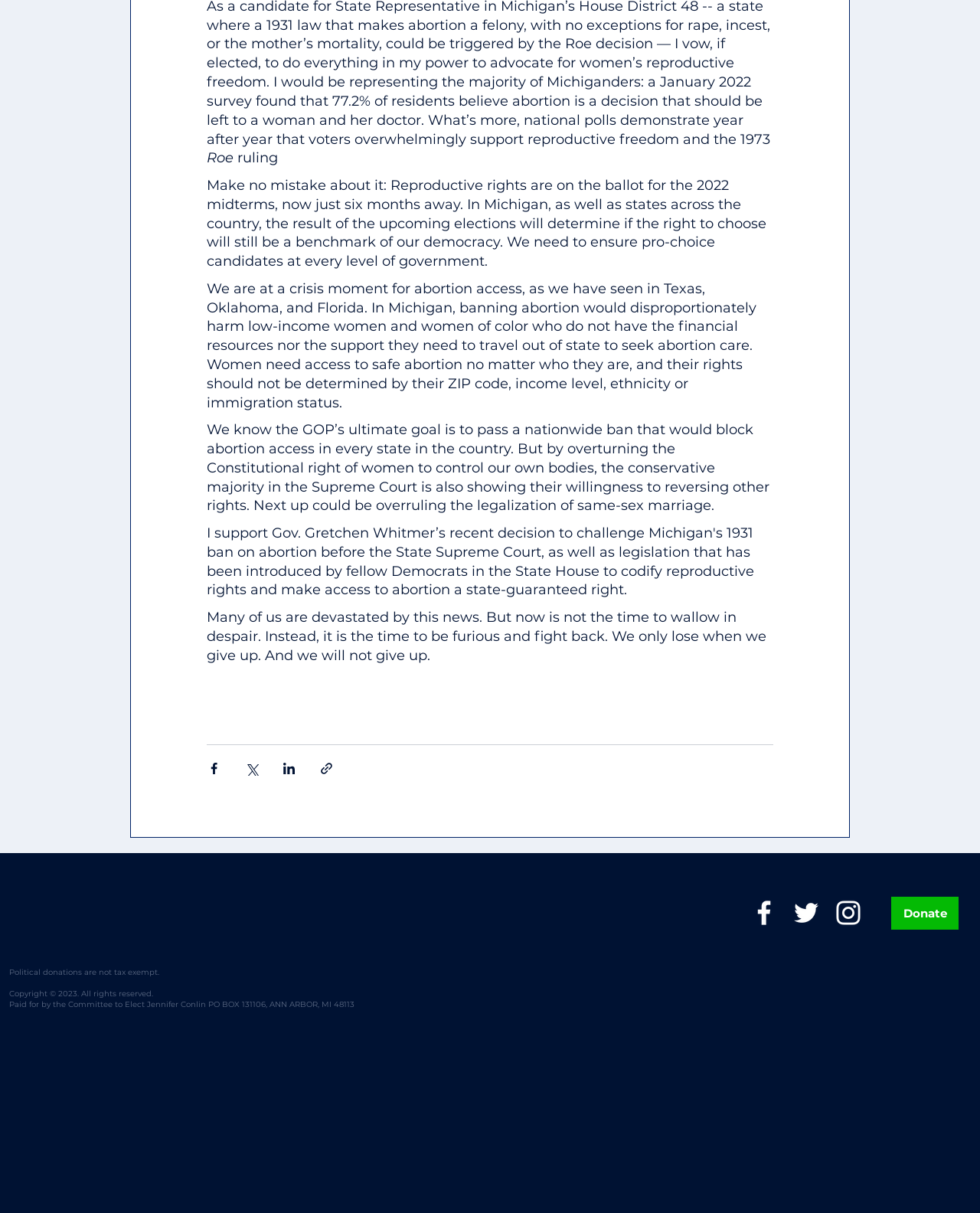From the element description aria-label="Facebook", predict the bounding box coordinates of the UI element. The coordinates must be specified in the format (top-left x, top-left y, bottom-right x, bottom-right y) and should be within the 0 to 1 range.

[0.763, 0.74, 0.796, 0.766]